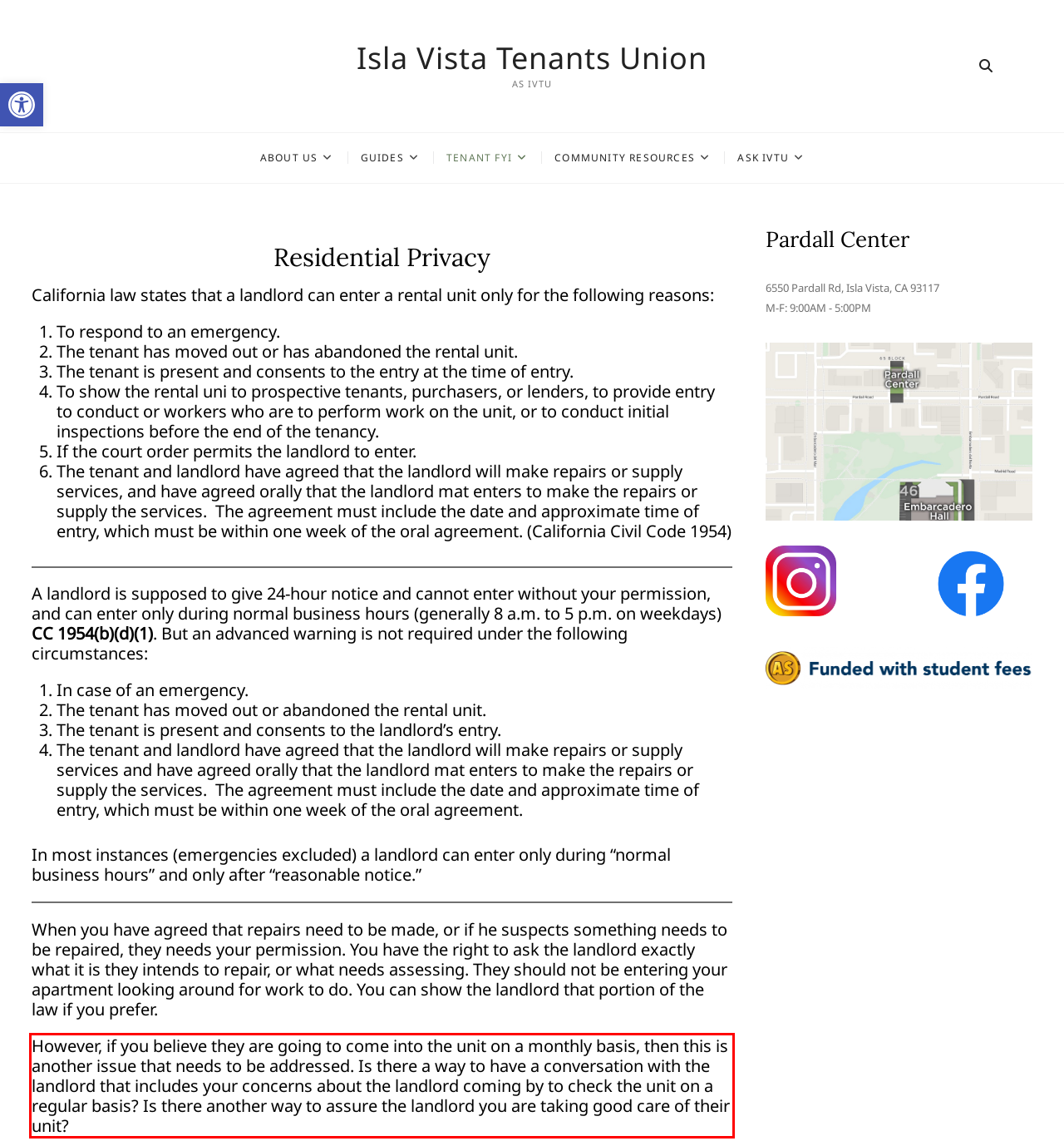Given a screenshot of a webpage with a red bounding box, please identify and retrieve the text inside the red rectangle.

However, if you believe they are going to come into the unit on a monthly basis, then this is another issue that needs to be addressed. Is there a way to have a conversation with the landlord that includes your concerns about the landlord coming by to check the unit on a regular basis? Is there another way to assure the landlord you are taking good care of their unit?